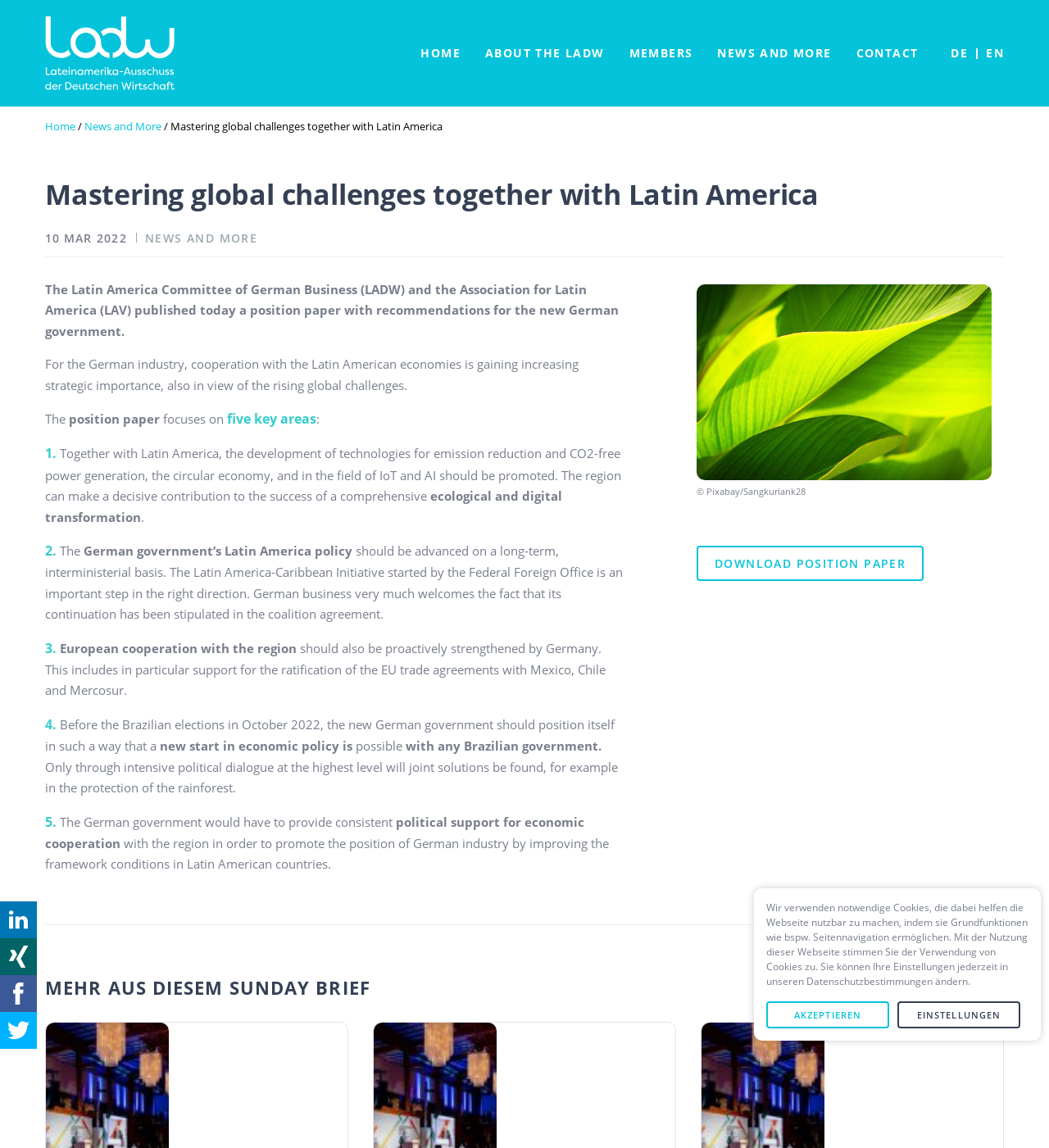What is the topic of the position paper?
Provide a one-word or short-phrase answer based on the image.

recommendations for German policy